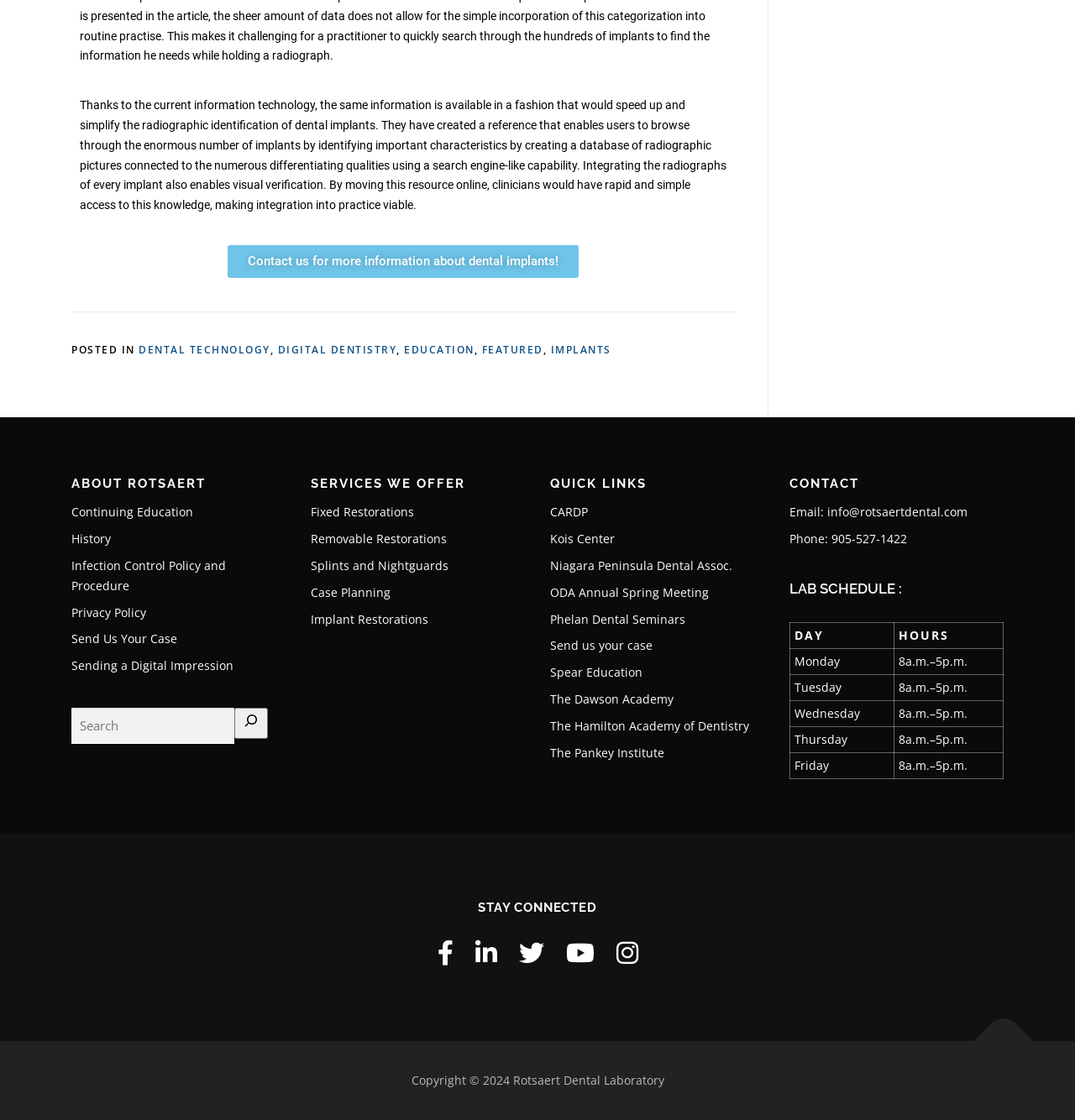Please find the bounding box coordinates of the element's region to be clicked to carry out this instruction: "Send us your case".

[0.512, 0.569, 0.607, 0.583]